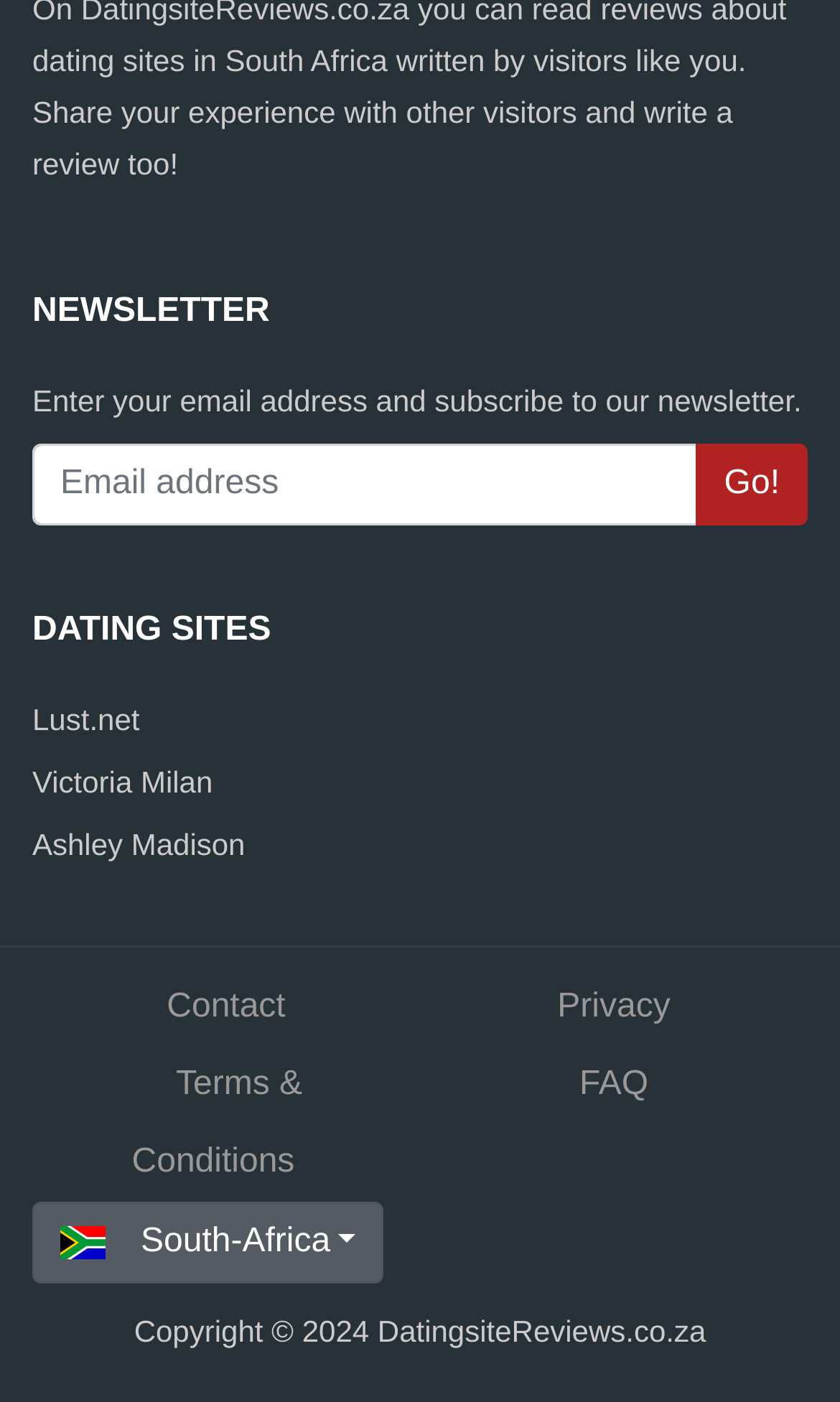Specify the bounding box coordinates for the region that must be clicked to perform the given instruction: "Click the About link".

None